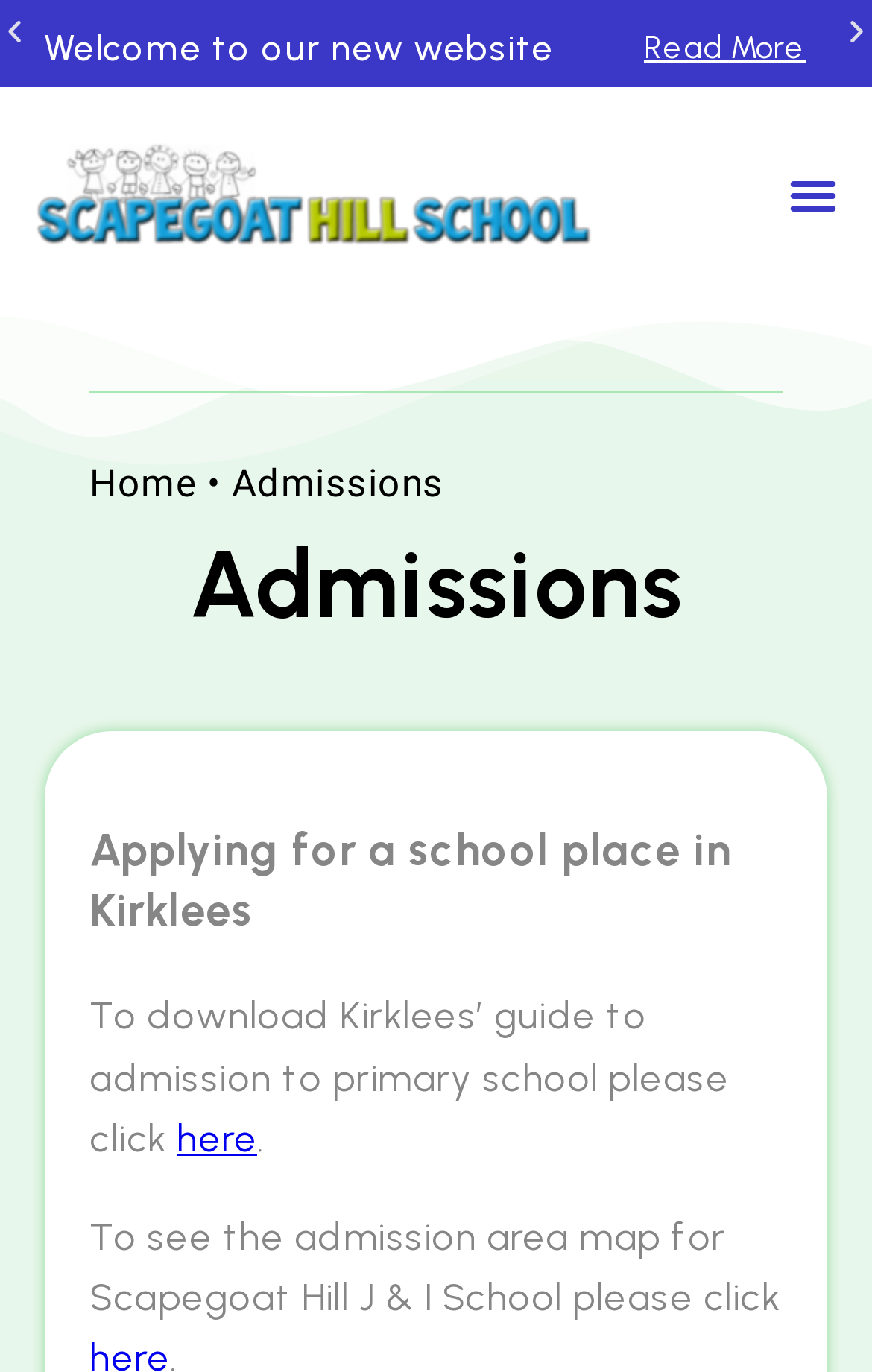Answer the question below using just one word or a short phrase: 
What is the name of the school?

Scapegoat Hill Junior & Infant School